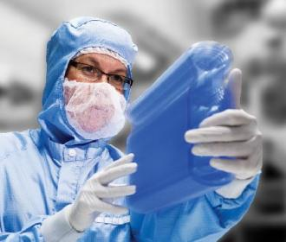What is the purpose of the quality control process?
Please provide a single word or phrase as the answer based on the screenshot.

To ensure safety and efficacy